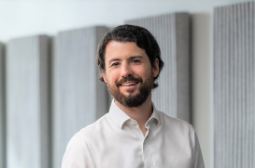Respond with a single word or phrase to the following question: What is the name of the Partner at Marriott Harrison?

David Strong